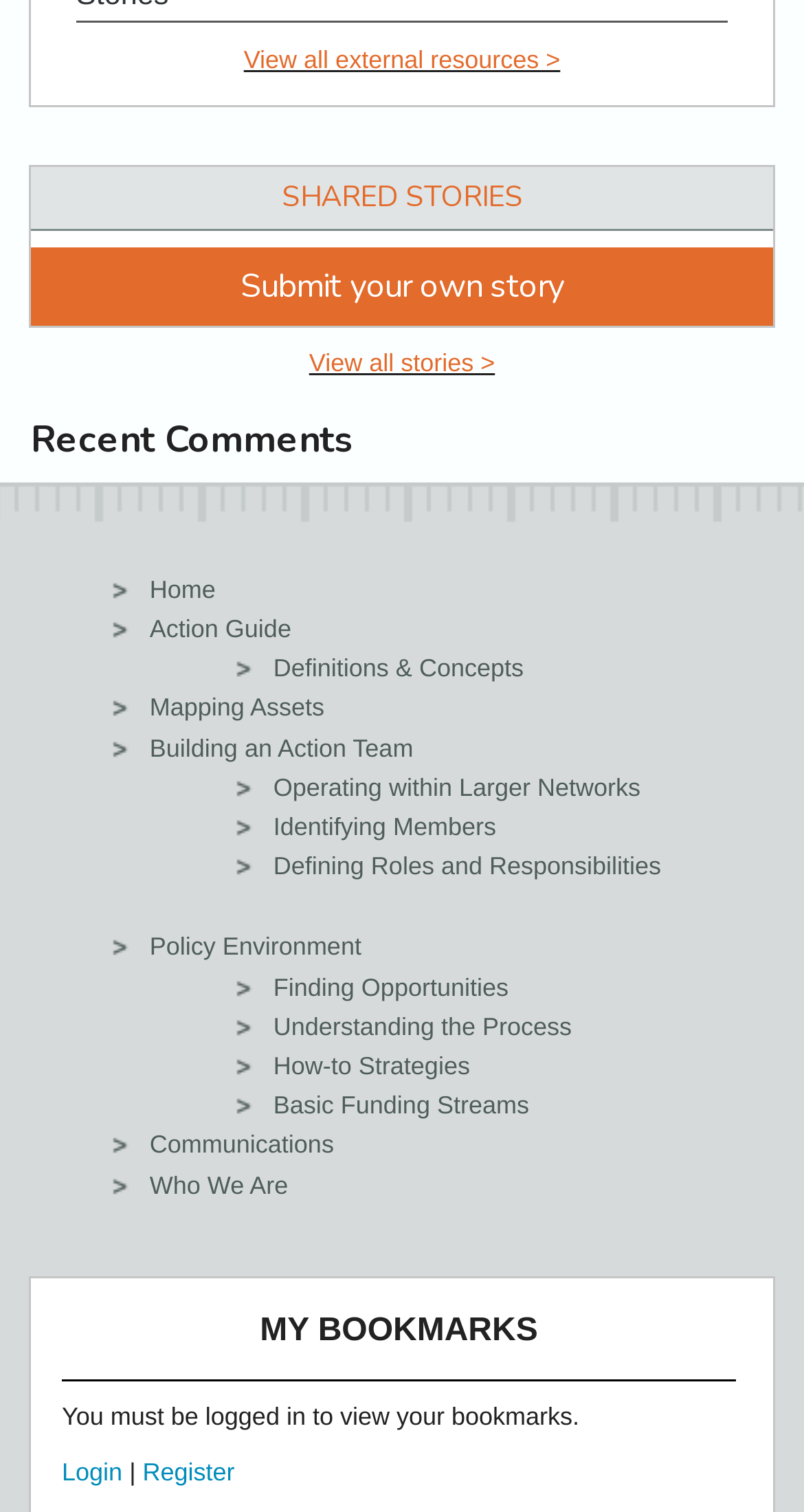Please identify the bounding box coordinates of the element's region that I should click in order to complete the following instruction: "Go to the home page". The bounding box coordinates consist of four float numbers between 0 and 1, i.e., [left, top, right, bottom].

[0.186, 0.38, 0.268, 0.399]